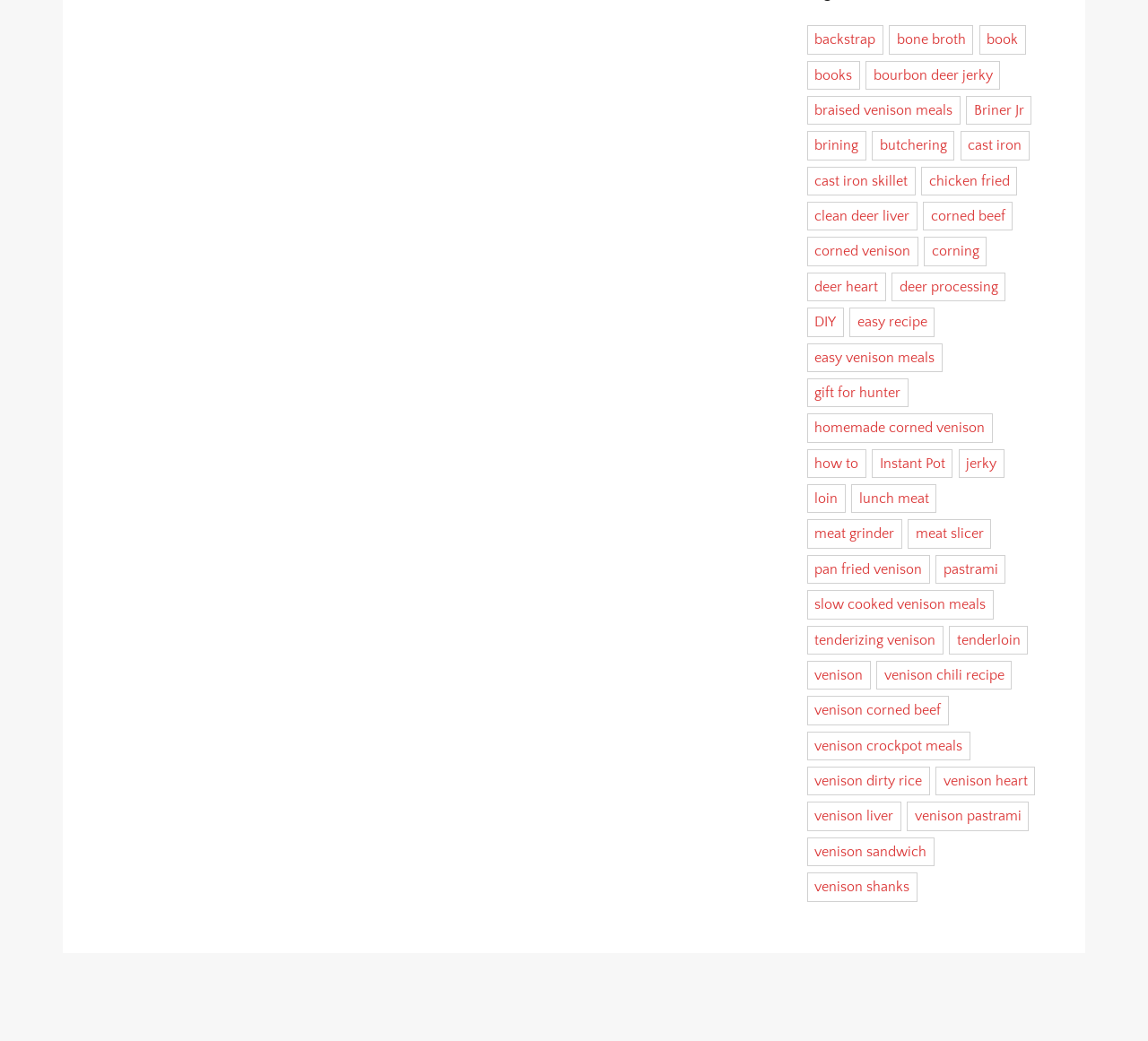How many links have the word 'venison' in their title?
Answer the question with as much detail as you can, using the image as a reference.

By examining the links on the webpage, I found that there are 14 links with titles that include the word 'venison', such as 'venison chili recipe', 'venison crockpot meals', and 'venison pastrami'.